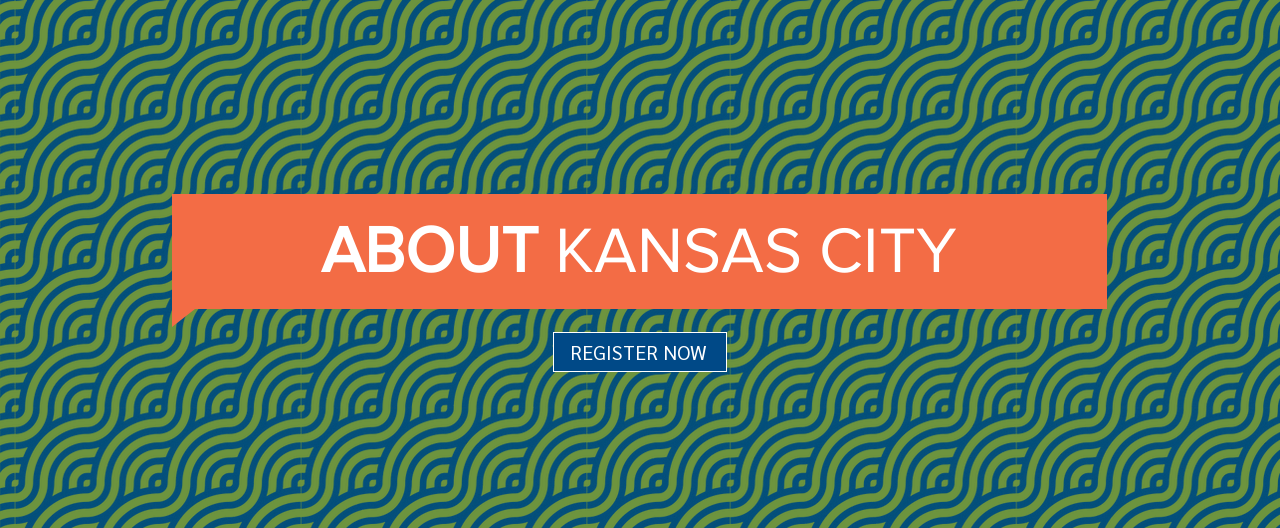Use the details in the image to answer the question thoroughly: 
What is the shape of the button's frame?

The visually appealing button labeled 'REGISTER NOW' is enclosed in a rectangular frame with rounded edges, encouraging viewers to take immediate action.